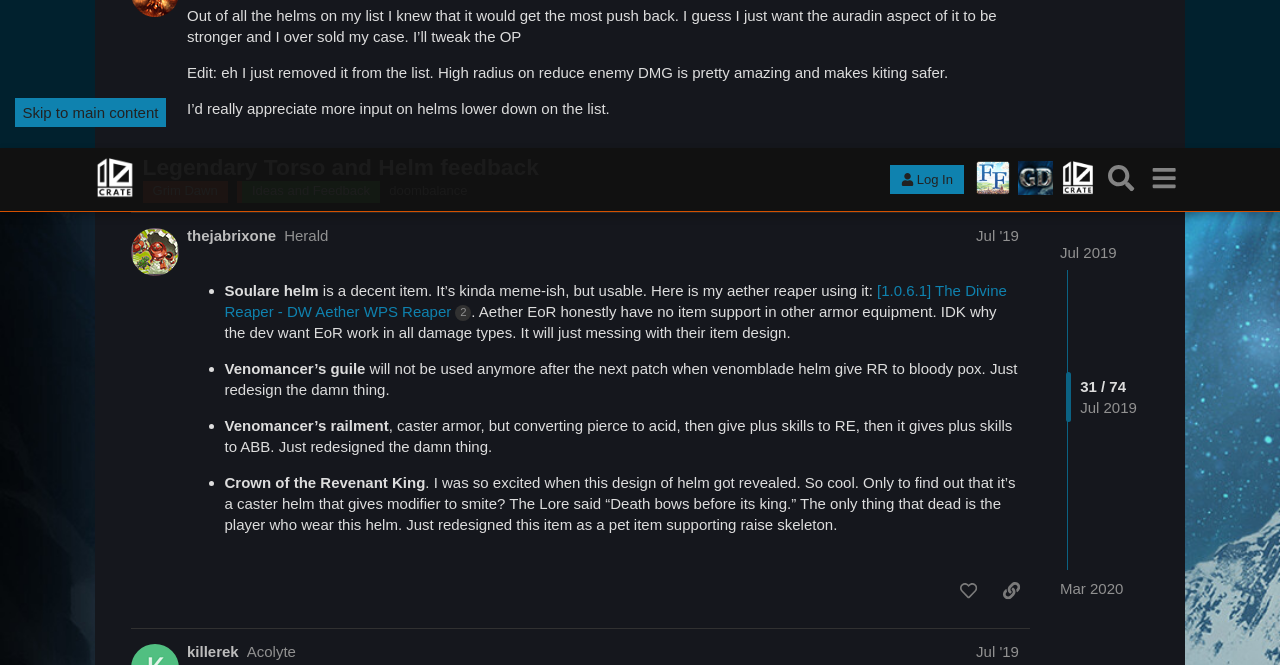For the following element description, predict the bounding box coordinates in the format (top-left x, top-left y, bottom-right x, bottom-right y). All values should be floating point numbers between 0 and 1. Description: sephelutis

[0.146, 0.03, 0.204, 0.061]